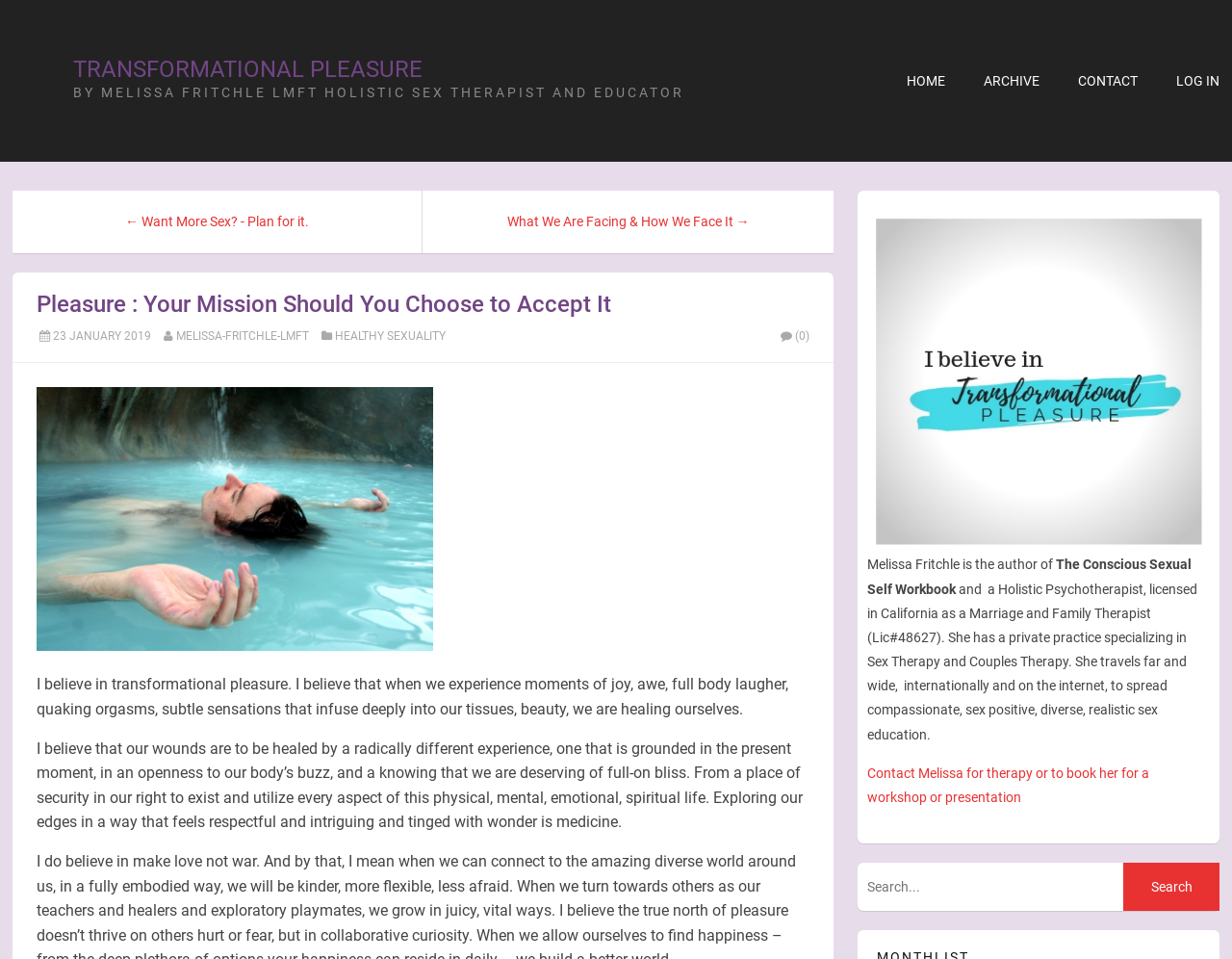What is the theme of the website?
Using the image, provide a concise answer in one word or a short phrase.

Healthy Sexuality